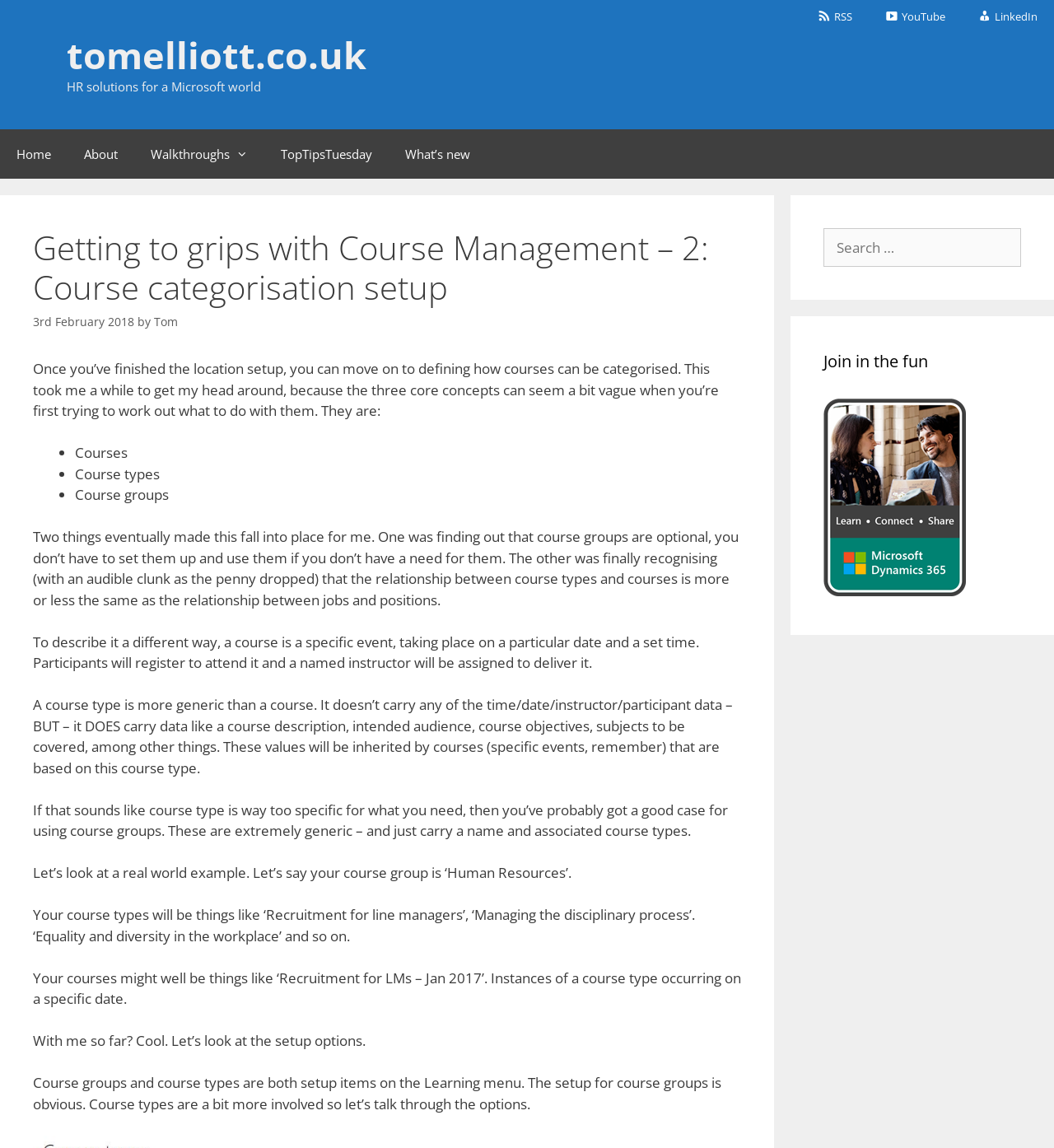Reply to the question with a single word or phrase:
What is the website about?

HR solutions